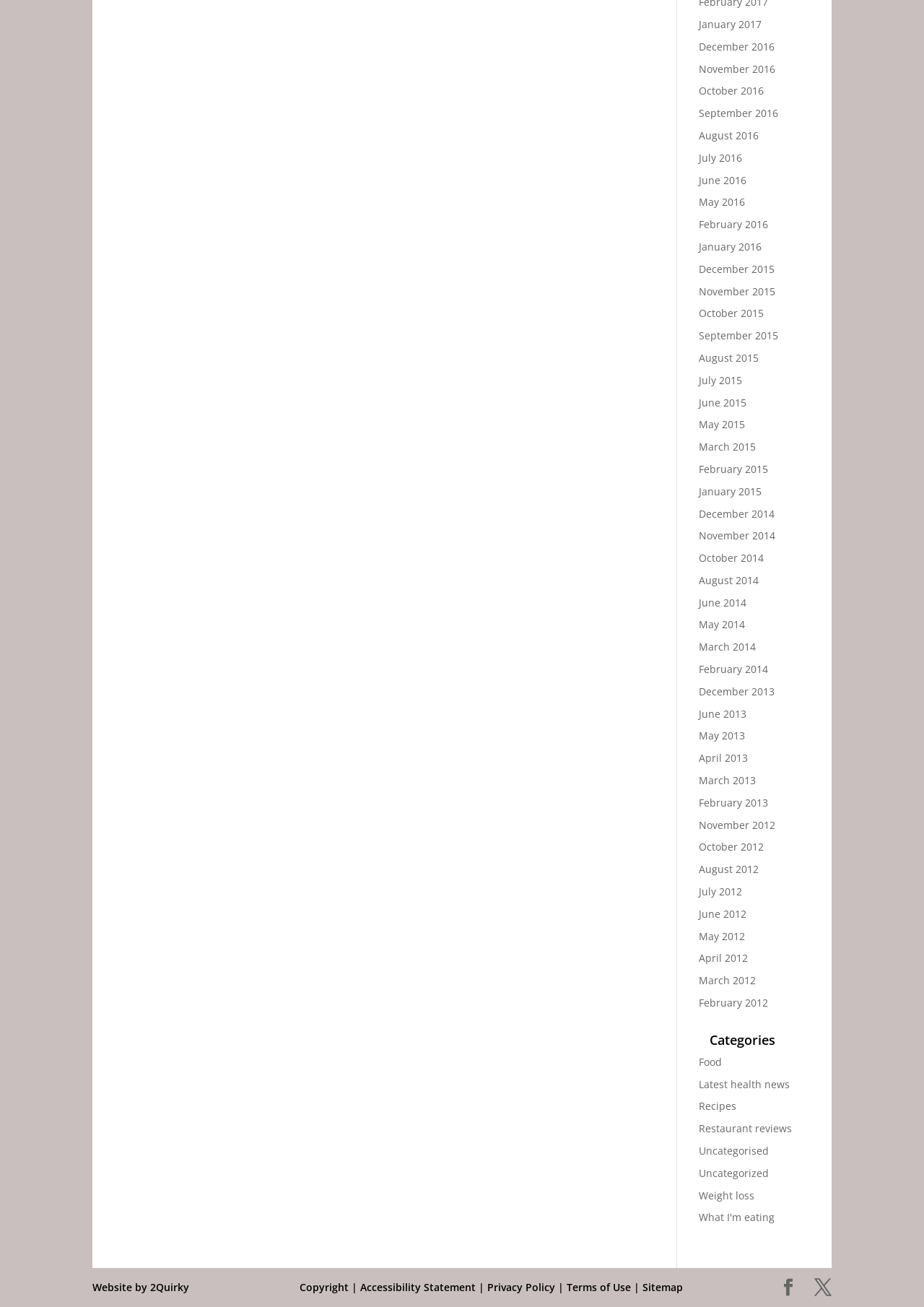Please find the bounding box coordinates of the element that you should click to achieve the following instruction: "Browse Food category". The coordinates should be presented as four float numbers between 0 and 1: [left, top, right, bottom].

[0.756, 0.807, 0.781, 0.818]